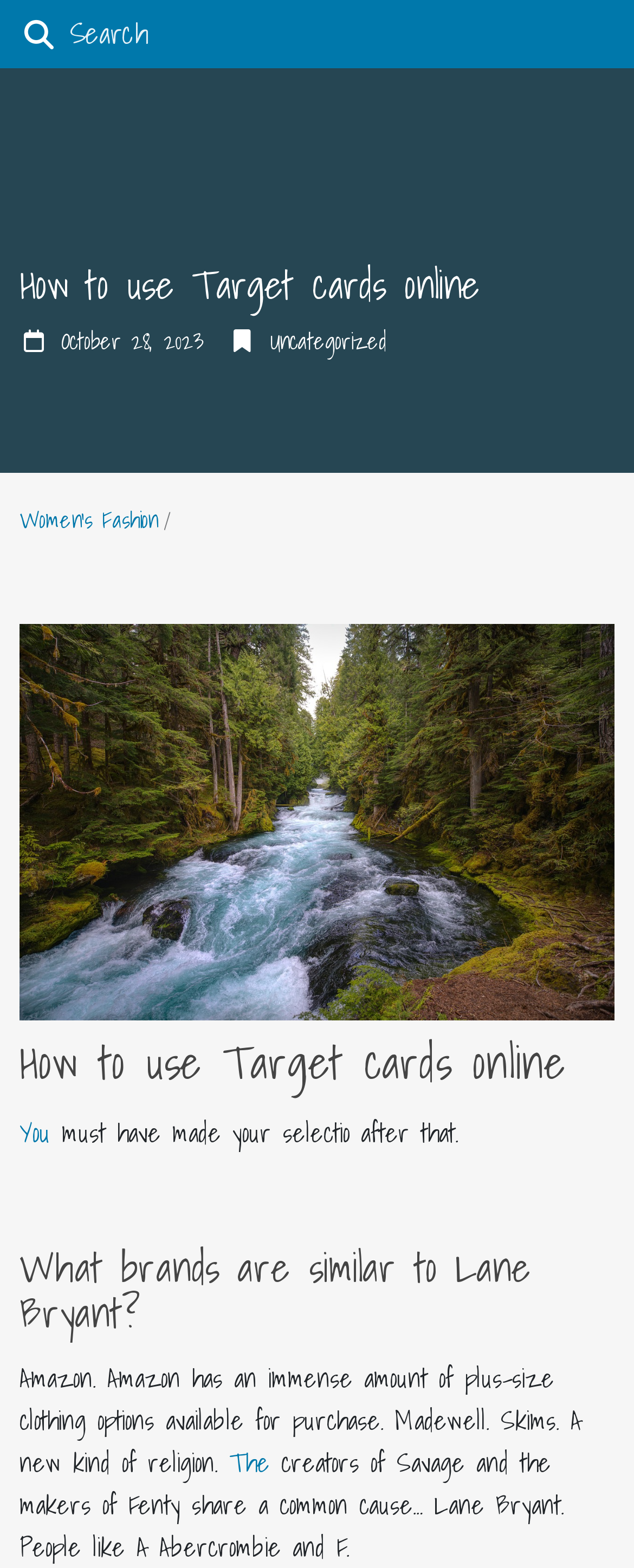What is the date of the article? Refer to the image and provide a one-word or short phrase answer.

October 28, 2023